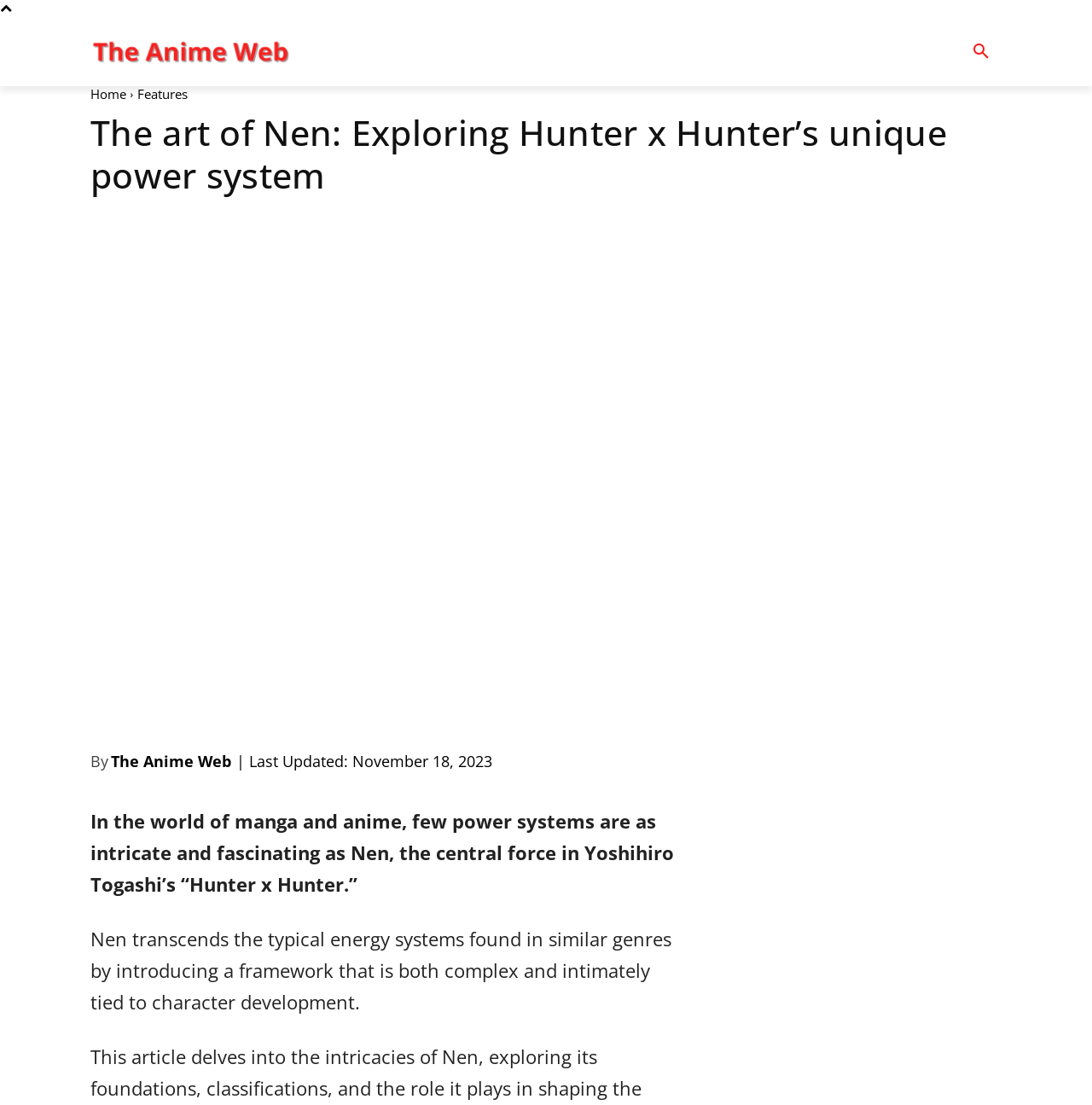Identify and provide the text content of the webpage's primary headline.

The art of Nen: Exploring Hunter x Hunter’s unique power system